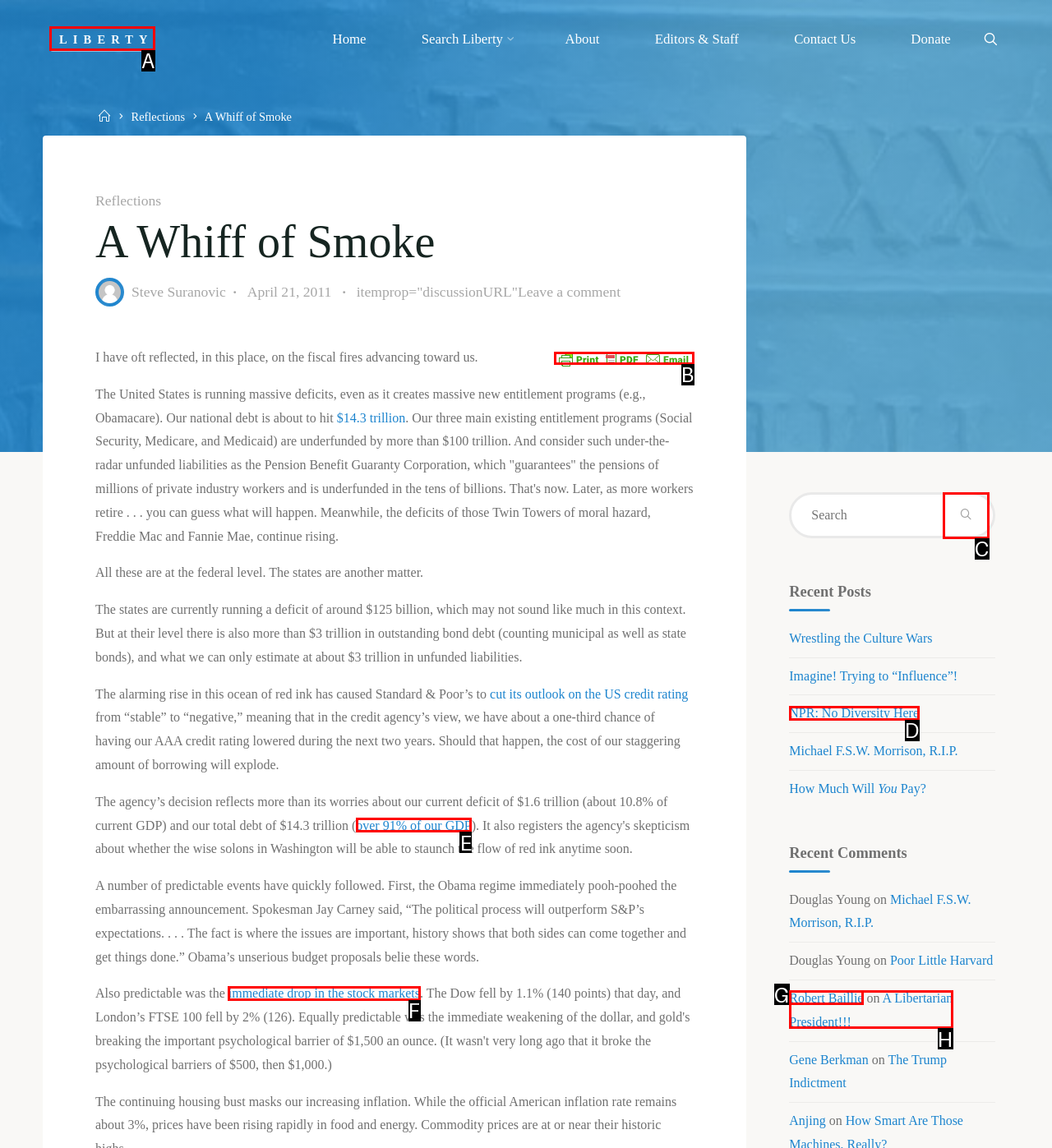Indicate the UI element to click to perform the task: Click on the 'LIBERTY' link. Reply with the letter corresponding to the chosen element.

A